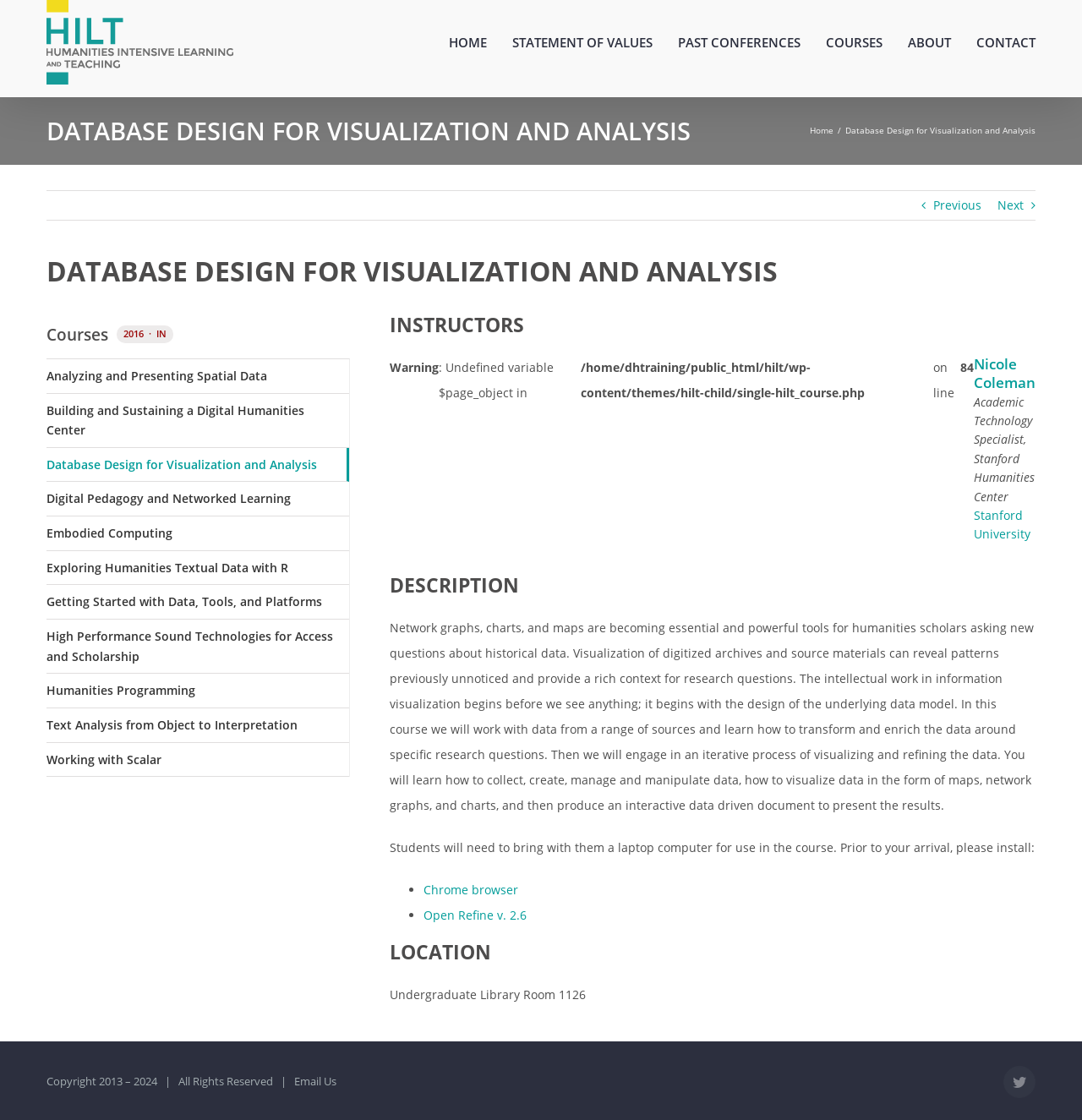Can you show the bounding box coordinates of the region to click on to complete the task described in the instruction: "Go to HOME page"?

[0.411, 0.0, 0.446, 0.075]